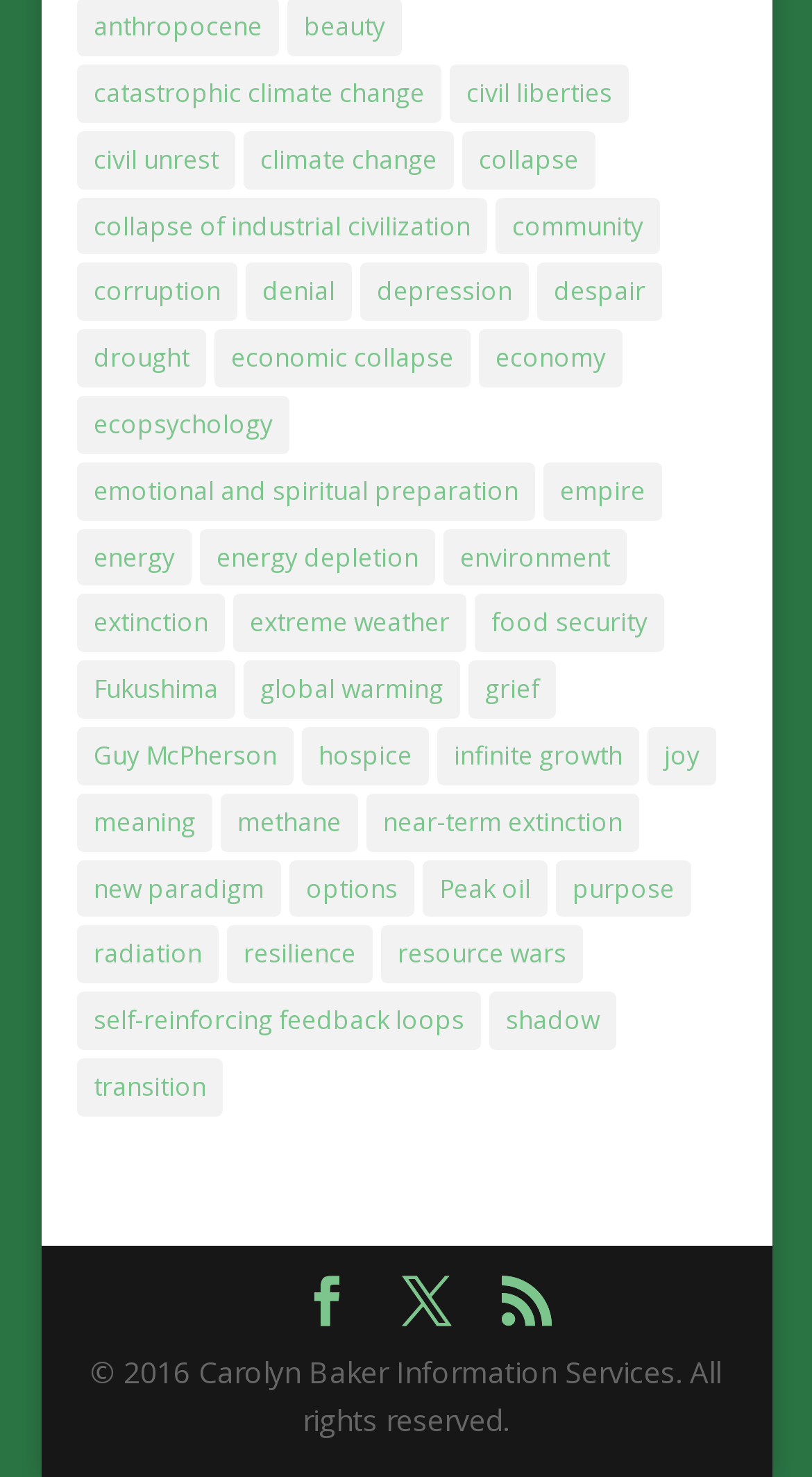Respond to the question below with a single word or phrase:
How many links are there on the webpage?

293